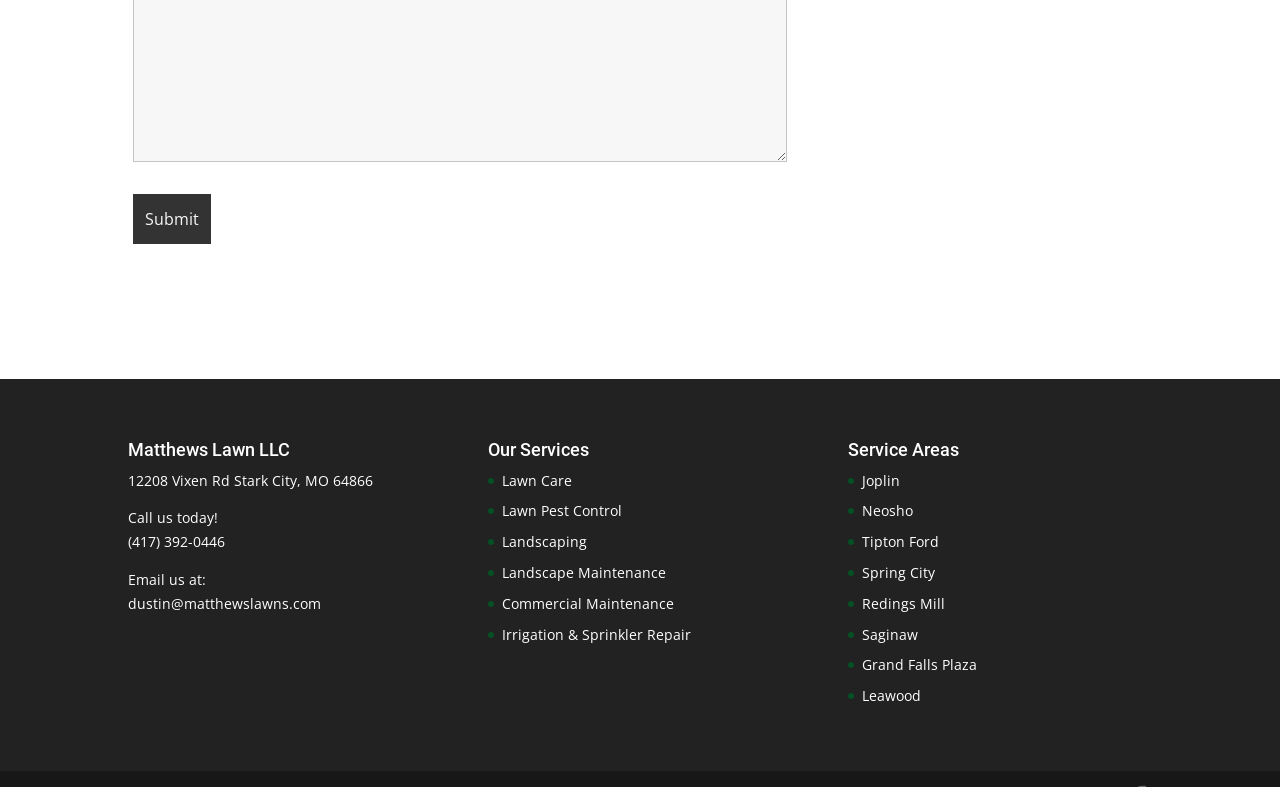Use a single word or phrase to answer the following:
What is the address of the company?

12208 Vixen Rd Stark City, MO 64866